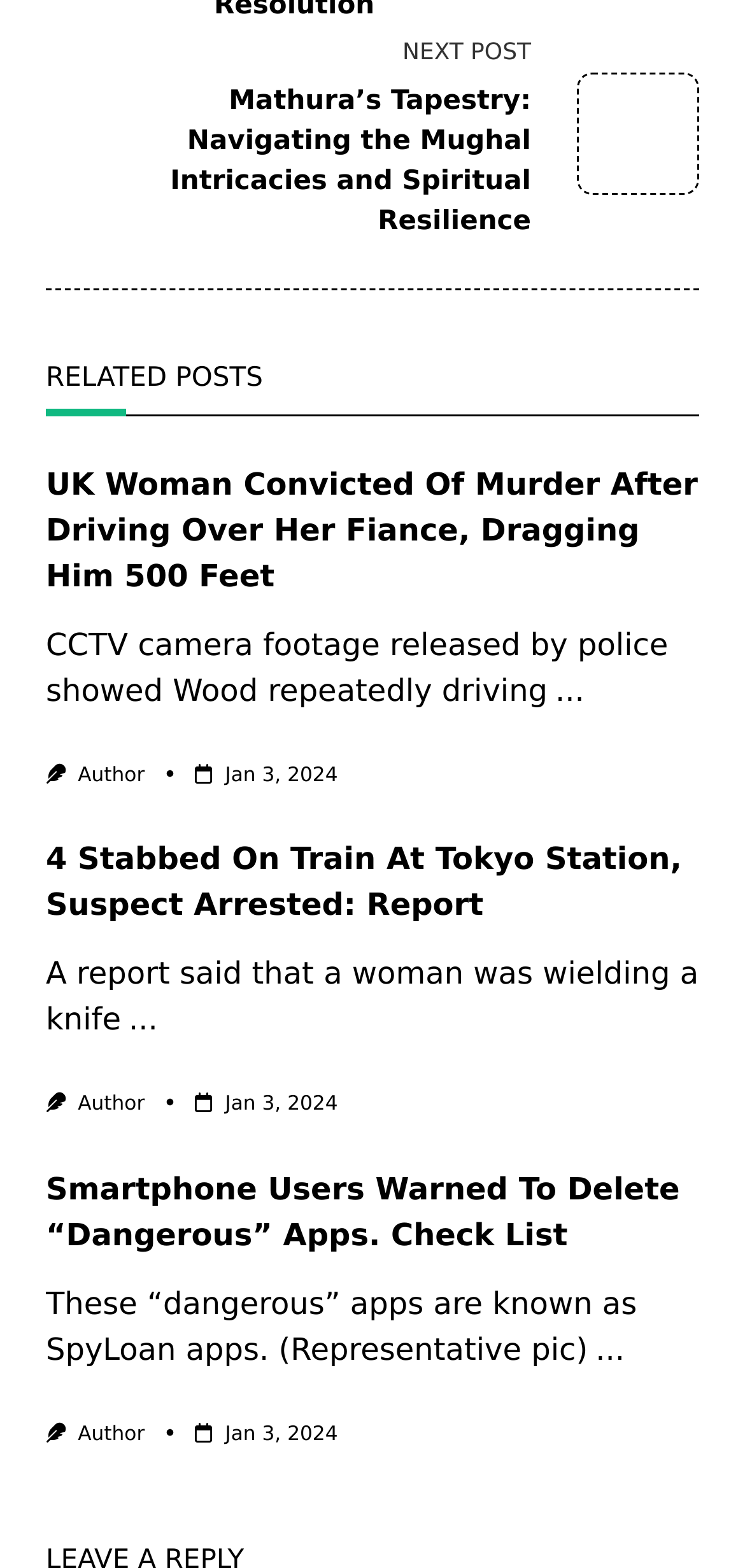Answer the following inquiry with a single word or phrase:
What is the date of the latest article?

Jan 3, 2024